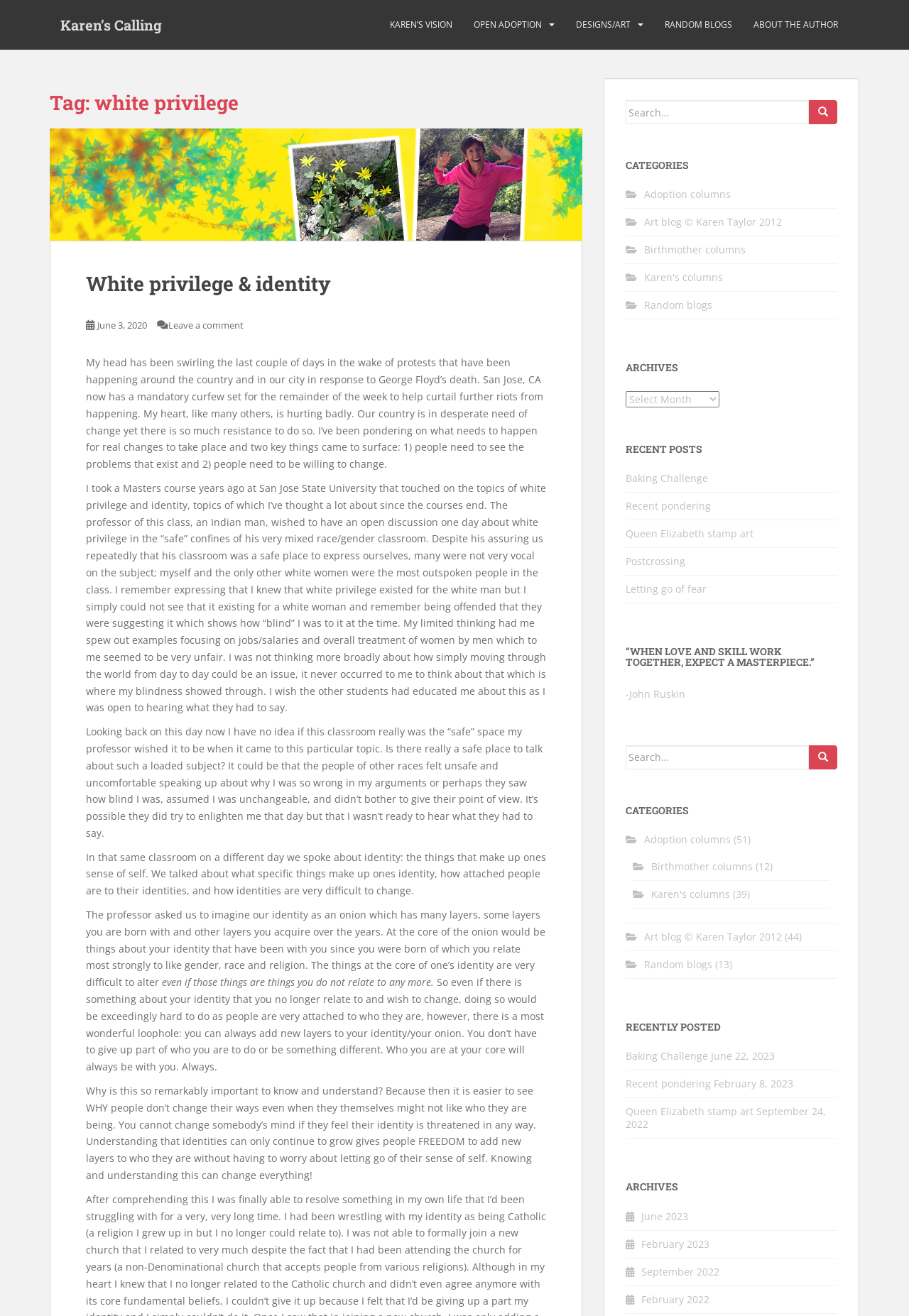Can you provide the bounding box coordinates for the element that should be clicked to implement the instruction: "Search for something"?

[0.688, 0.076, 0.921, 0.094]